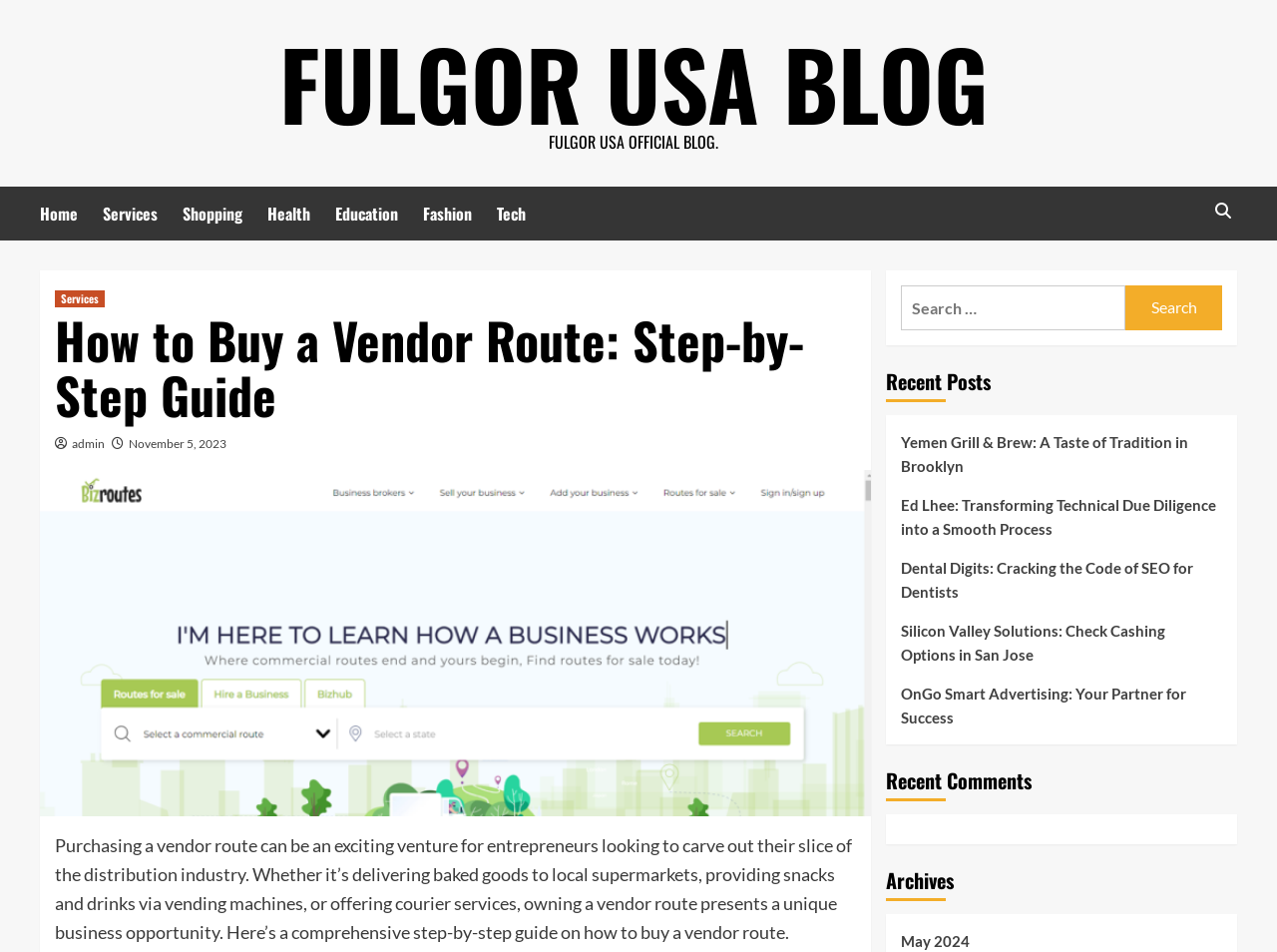Determine the heading of the webpage and extract its text content.

How to Buy a Vendor Route: Step-by-Step Guide